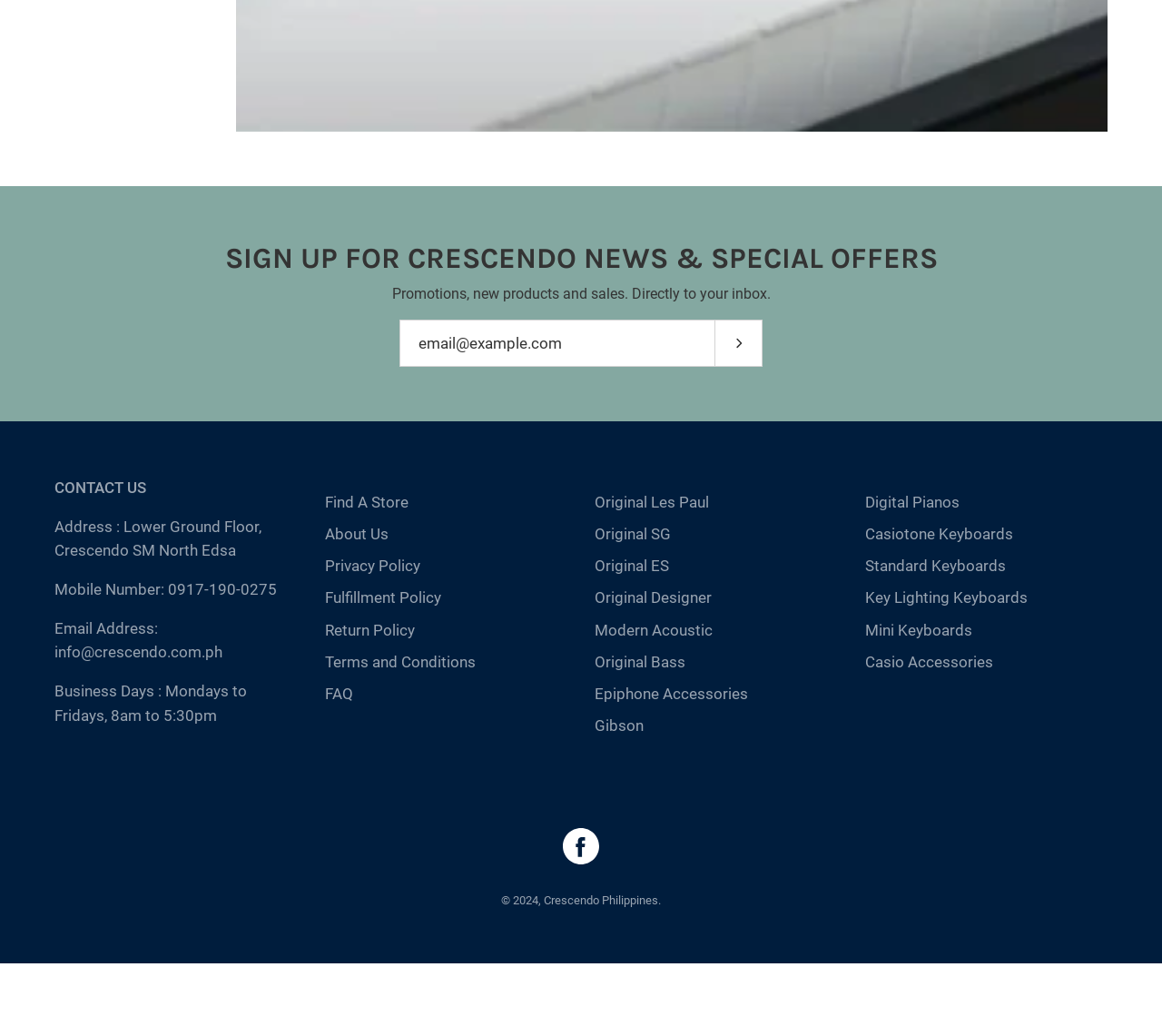Identify the bounding box for the UI element that is described as follows: "title="View Crescendo Philippines on Facebook"".

[0.484, 0.799, 0.516, 0.834]